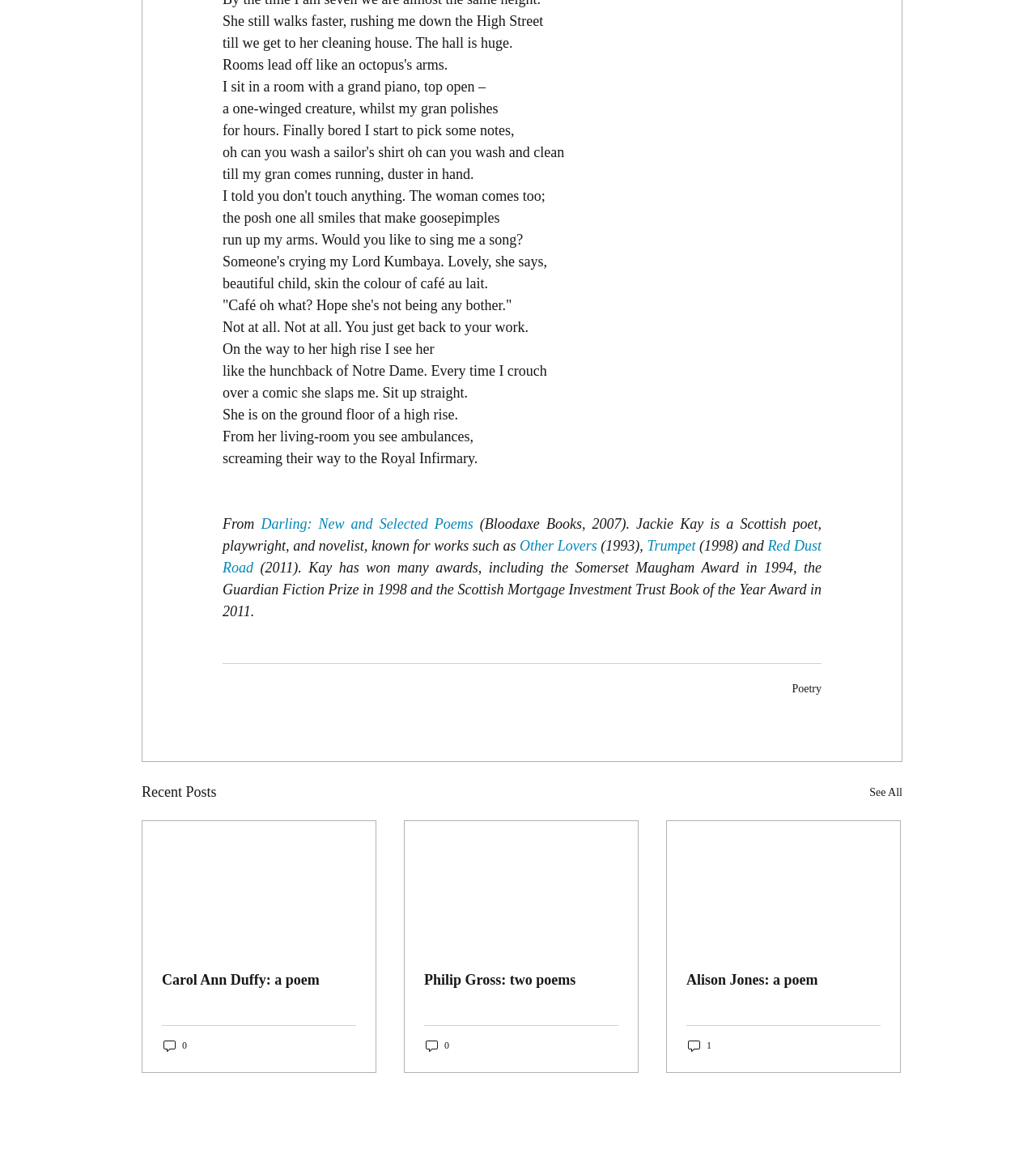How many comments does the first article have?
Based on the image content, provide your answer in one word or a short phrase.

0